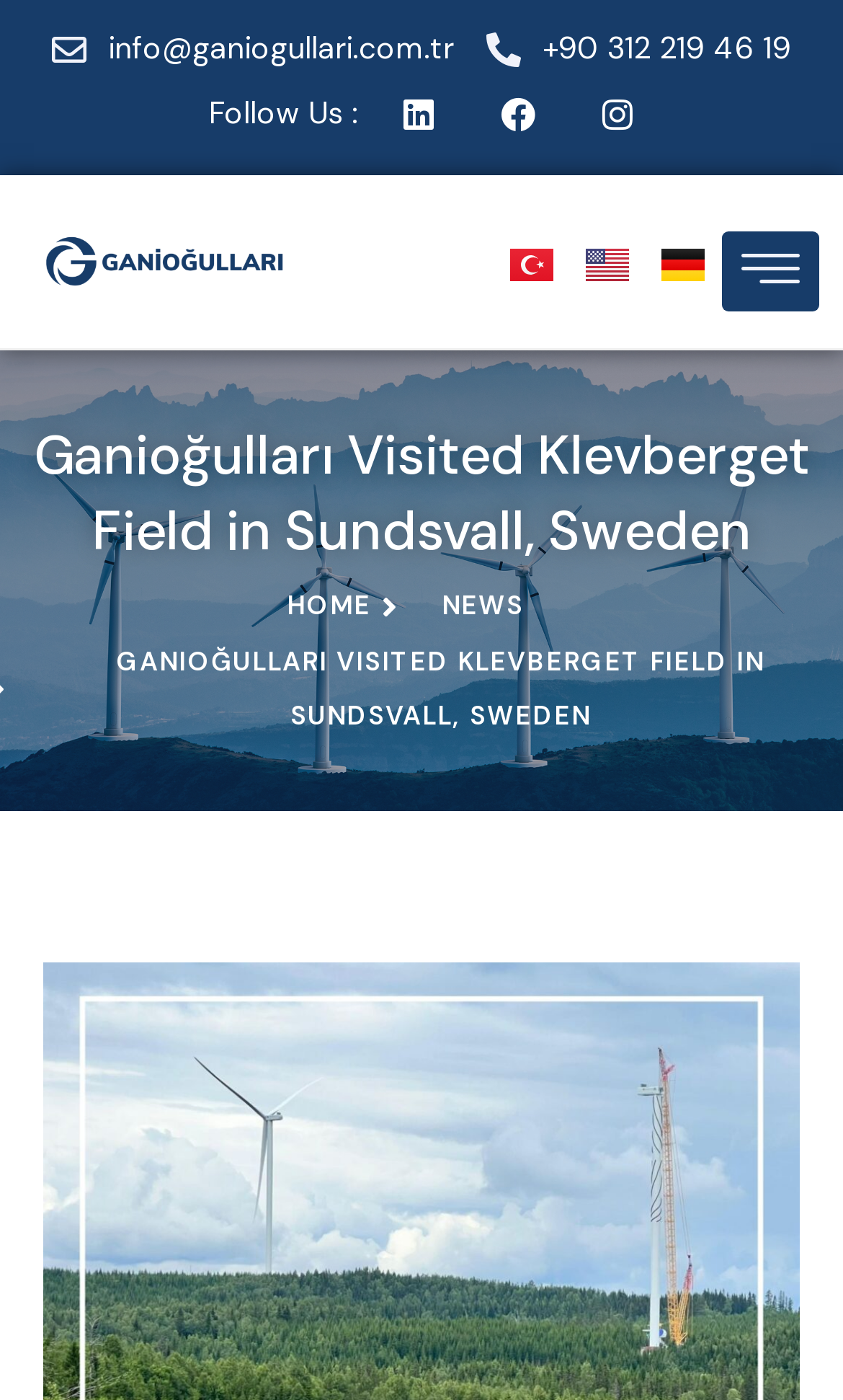Provide the bounding box coordinates of the HTML element described by the text: "+90 312 219 46 19".

[0.577, 0.015, 0.938, 0.054]